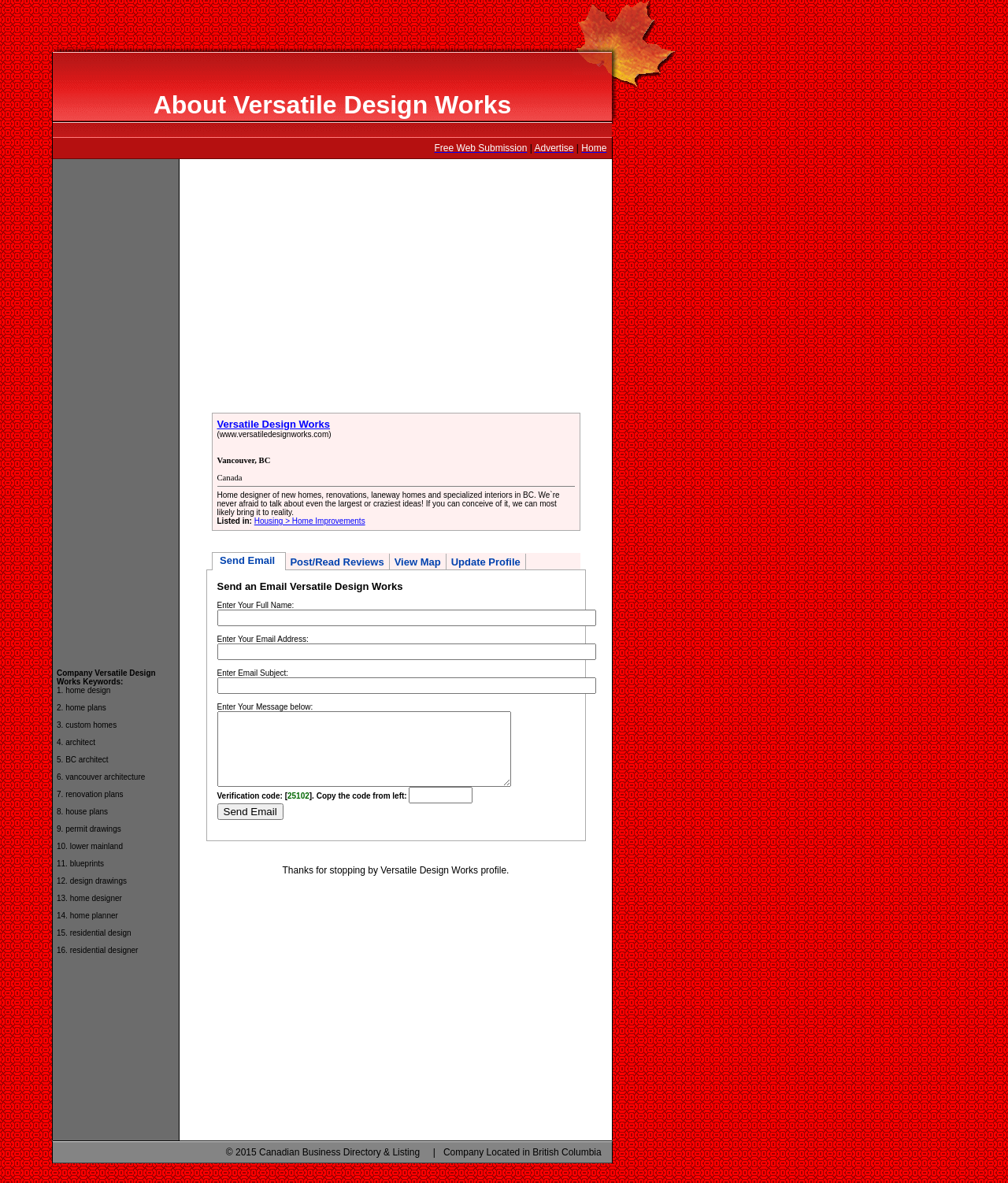What is the purpose of the 'Send Email' feature?
Using the picture, provide a one-word or short phrase answer.

To contact the company